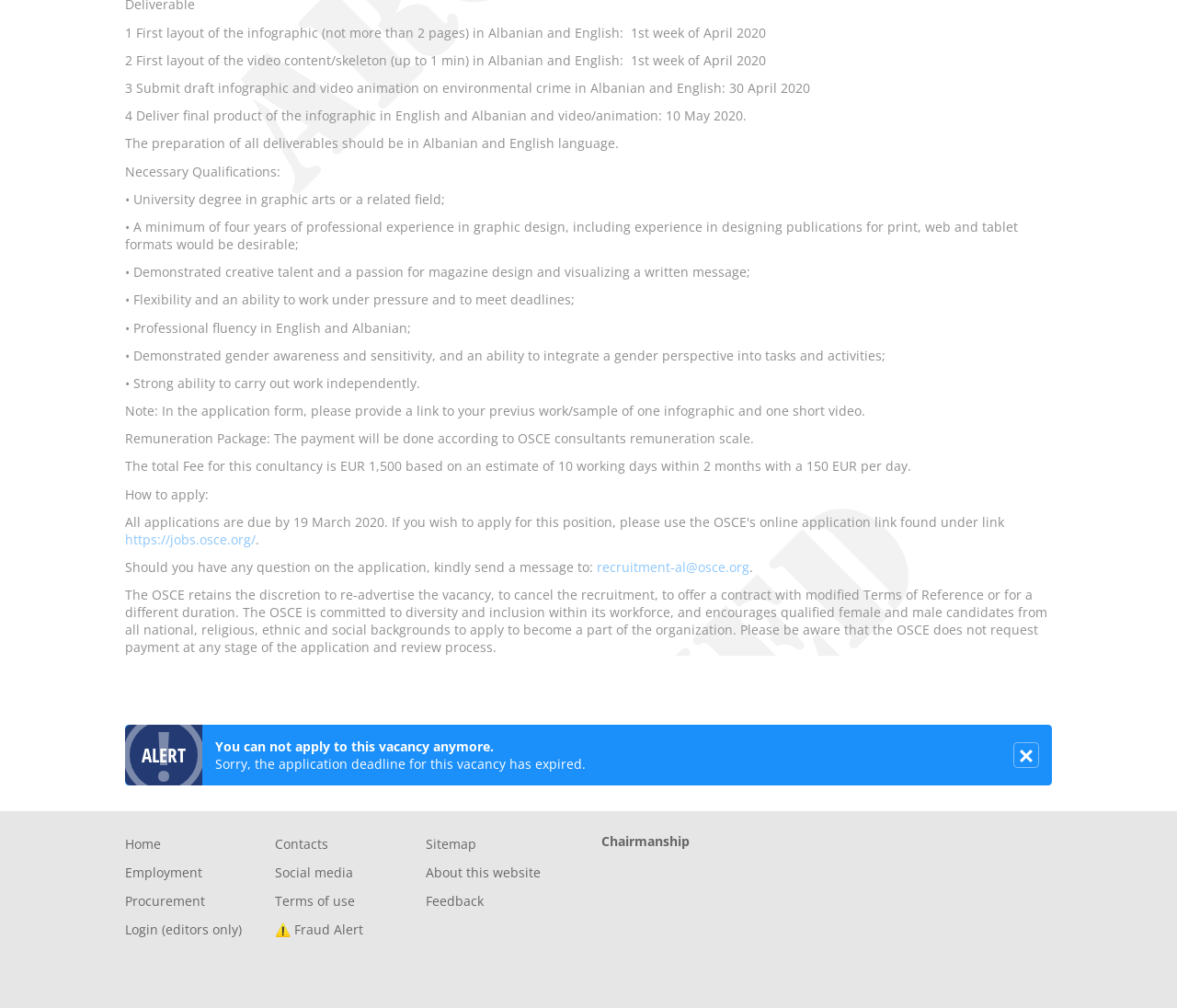What is the total fee for this consultancy?
Give a thorough and detailed response to the question.

The total fee for this consultancy is mentioned in the remuneration package section, which states that the payment will be done according to OSCE consultants remuneration scale, and the total fee is EUR 1,500 based on an estimate of 10 working days within 2 months with a 150 EUR per day.